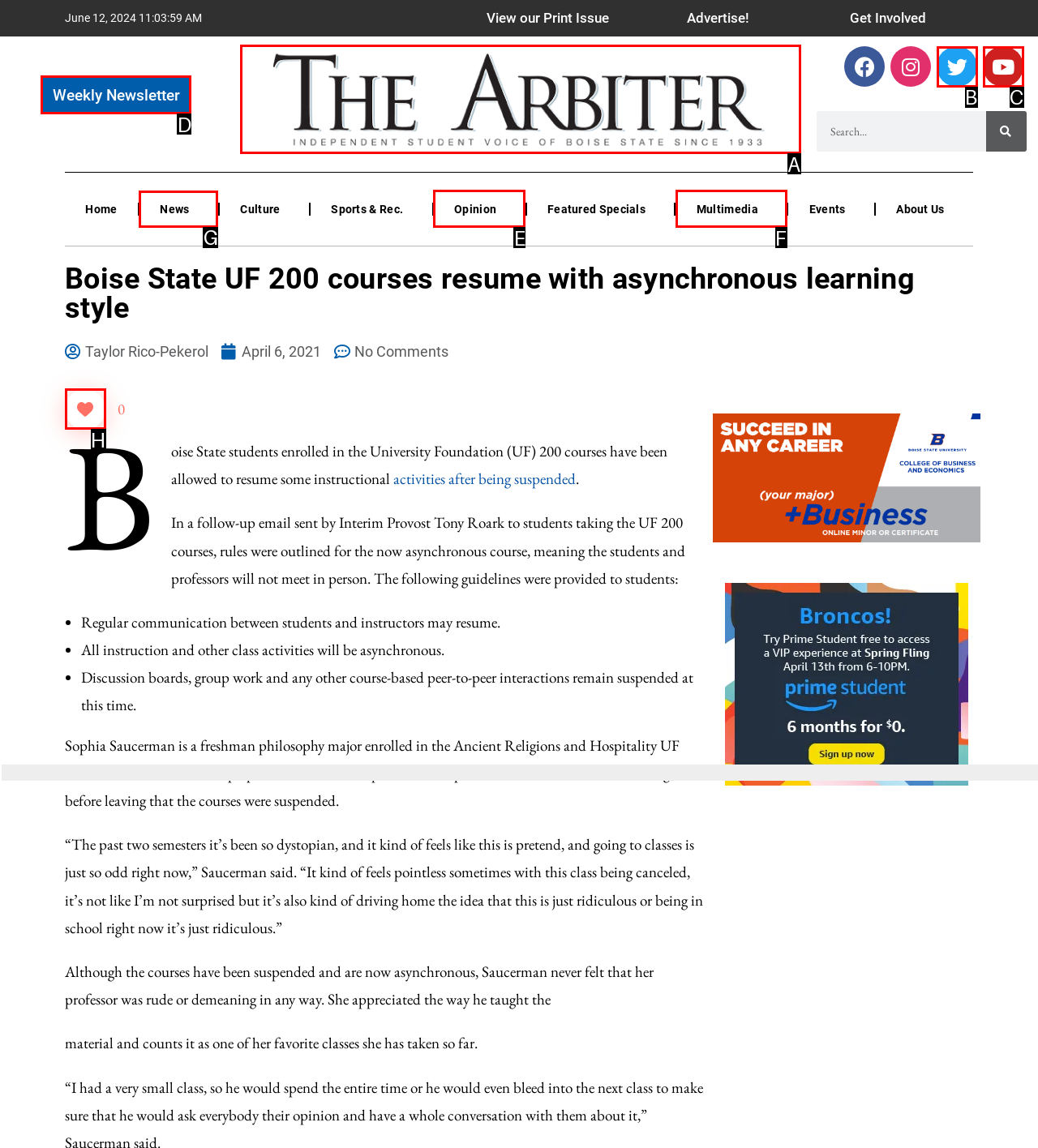Identify the HTML element to select in order to accomplish the following task: Read the News
Reply with the letter of the chosen option from the given choices directly.

G